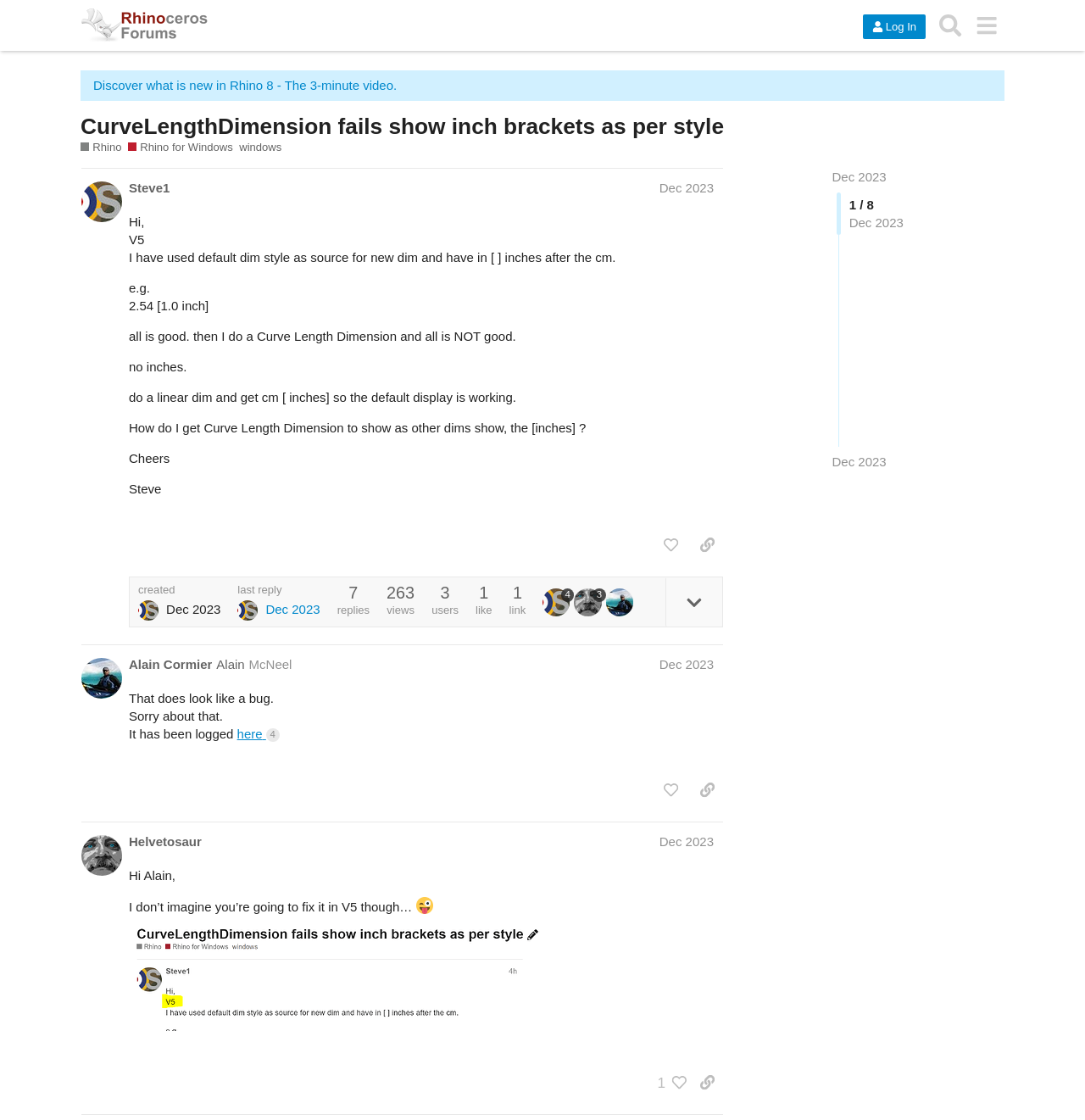Specify the bounding box coordinates of the area that needs to be clicked to achieve the following instruction: "View the post by Steve1".

[0.075, 0.15, 0.755, 0.576]